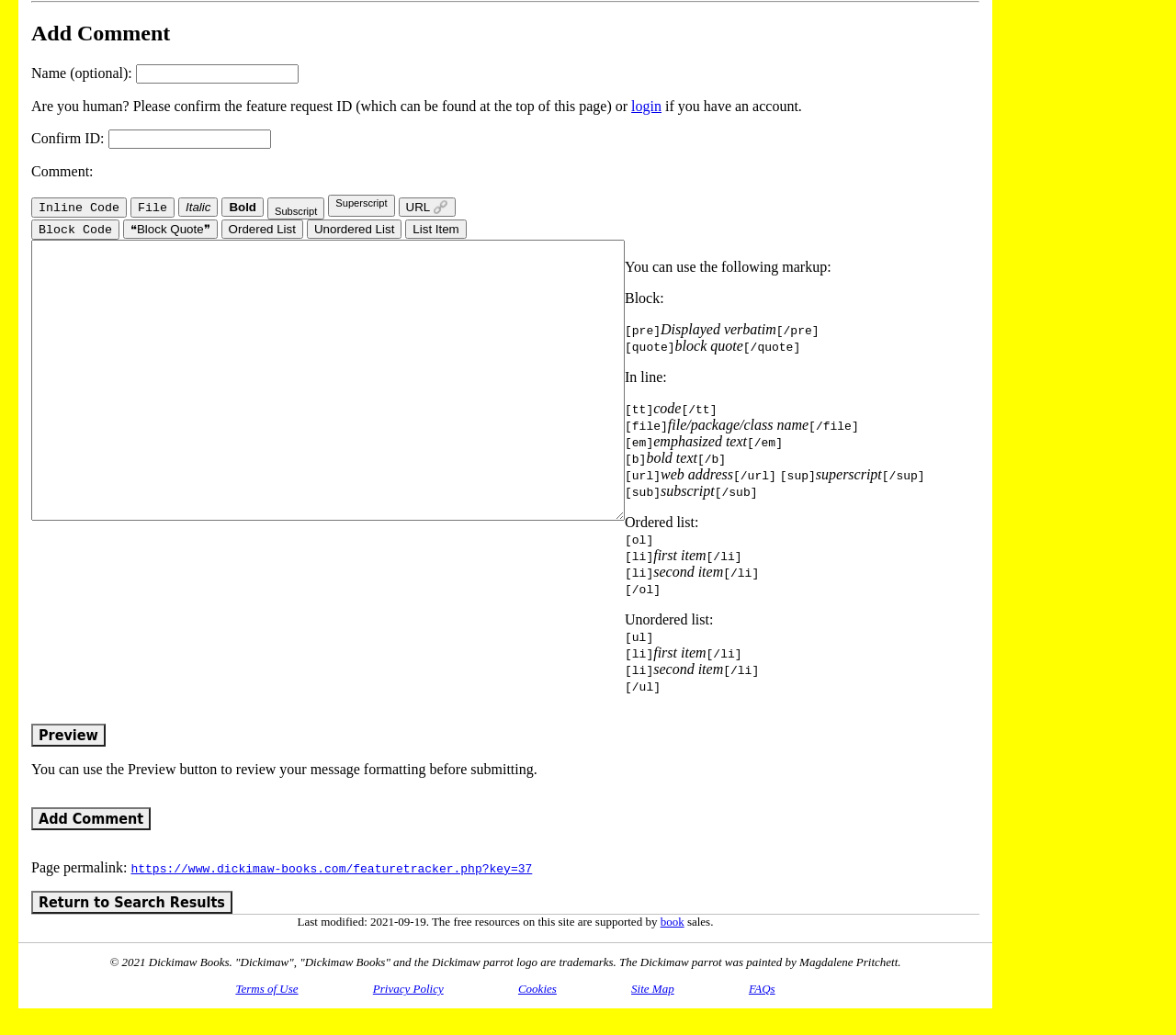Find the bounding box coordinates of the element's region that should be clicked in order to follow the given instruction: "Add a comment". The coordinates should consist of four float numbers between 0 and 1, i.e., [left, top, right, bottom].

[0.027, 0.78, 0.128, 0.802]